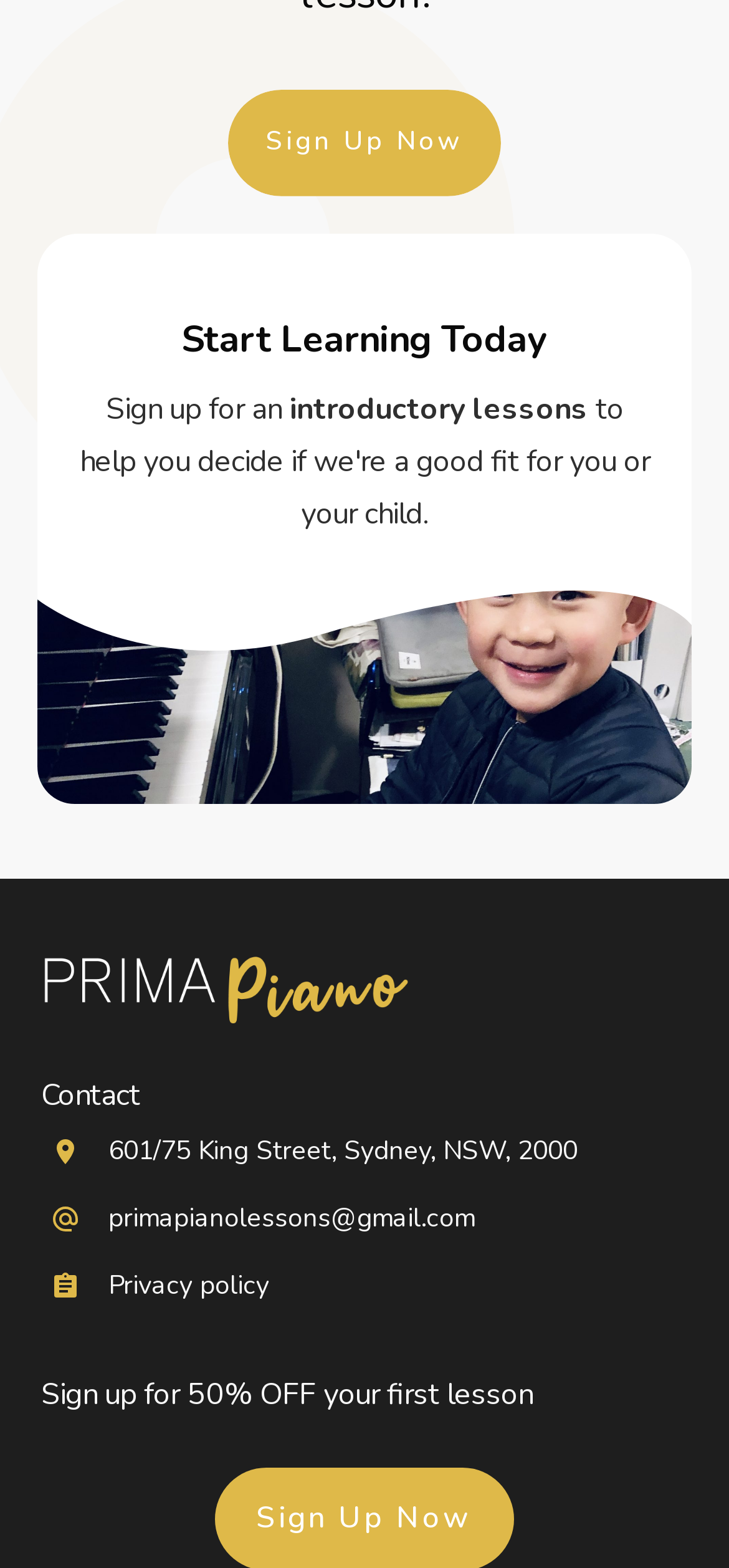Identify the coordinates of the bounding box for the element described below: "Sign Up Now". Return the coordinates as four float numbers between 0 and 1: [left, top, right, bottom].

[0.313, 0.058, 0.687, 0.125]